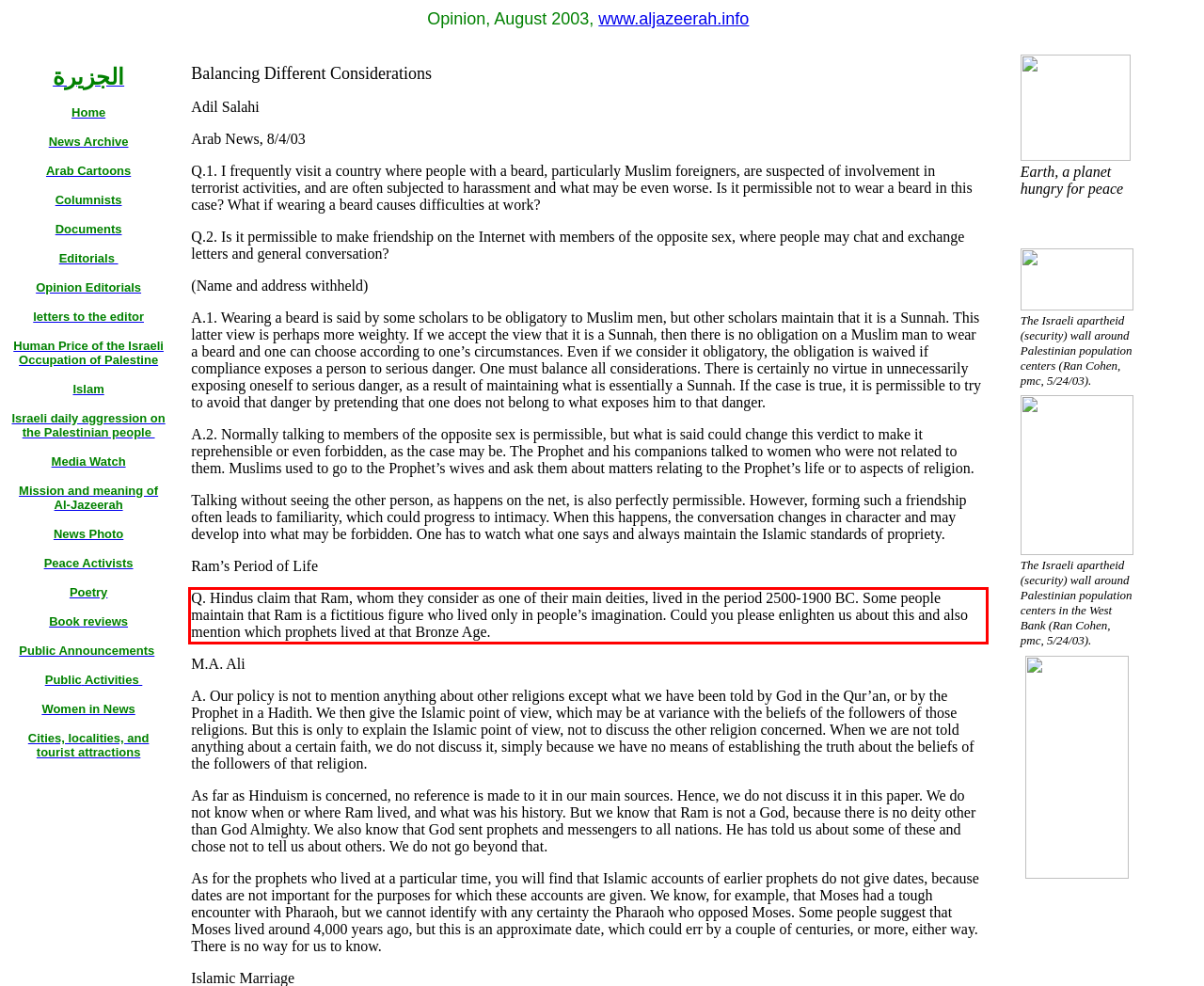Please identify and extract the text from the UI element that is surrounded by a red bounding box in the provided webpage screenshot.

Q. Hindus claim that Ram, whom they consider as one of their main deities, lived in the period 2500-1900 BC. Some people maintain that Ram is a fictitious figure who lived only in people’s imagination. Could you please enlighten us about this and also mention which prophets lived at that Bronze Age.